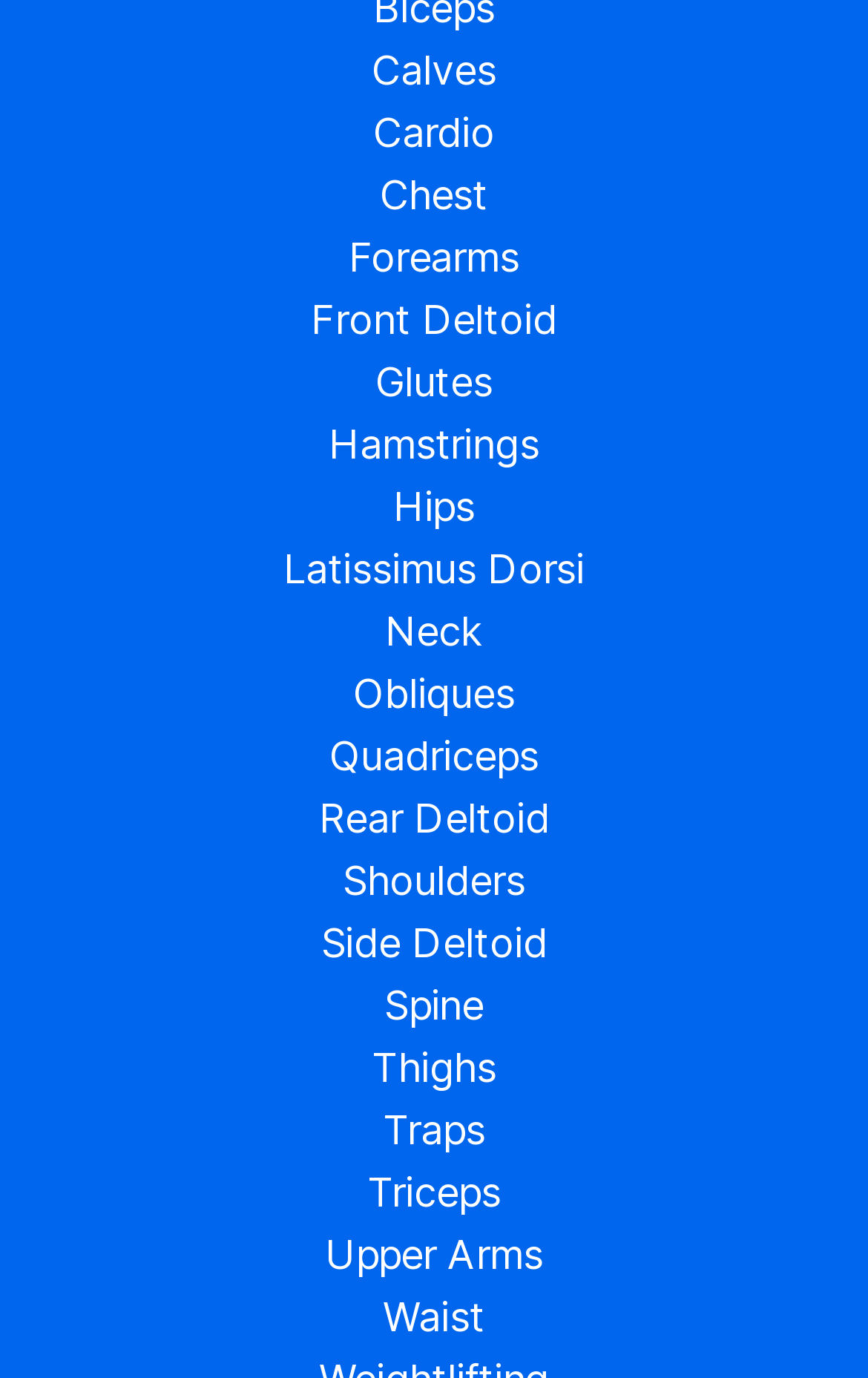What is the body part that is listed last on this webpage?
From the image, respond using a single word or phrase.

Waist